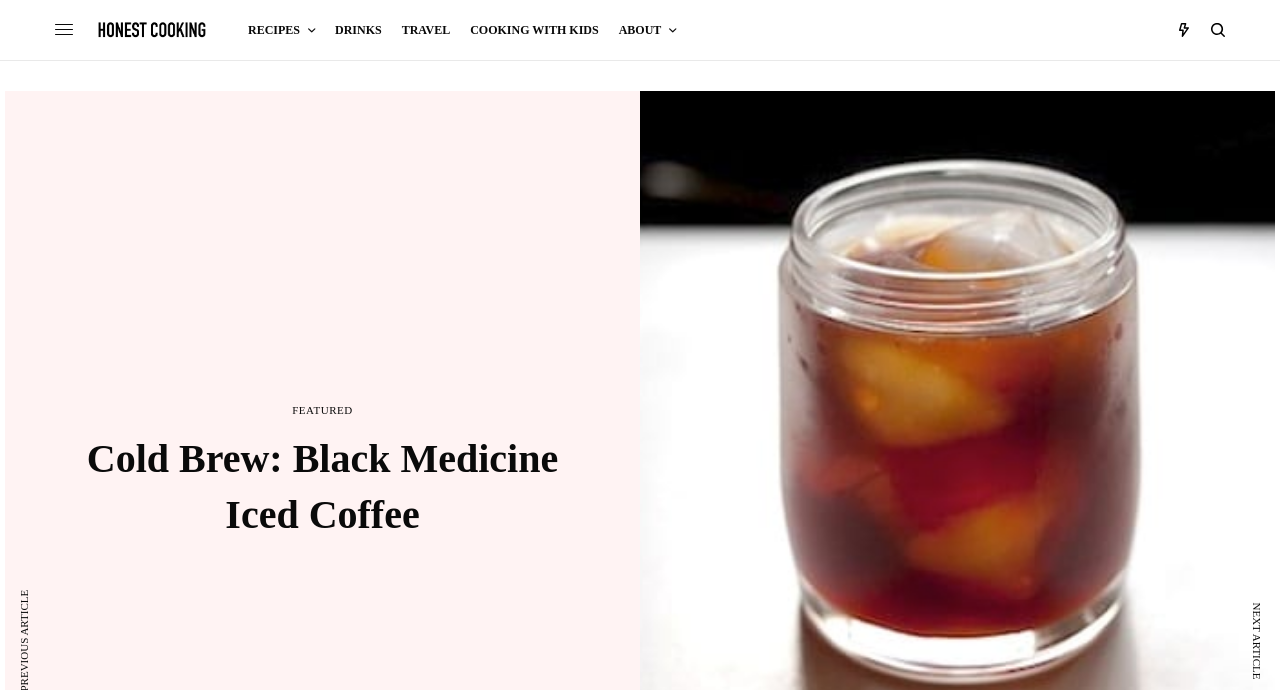Bounding box coordinates must be specified in the format (top-left x, top-left y, bottom-right x, bottom-right y). All values should be floating point numbers between 0 and 1. What are the bounding box coordinates of the UI element described as: Cooking with Kids

[0.367, 0.0, 0.468, 0.087]